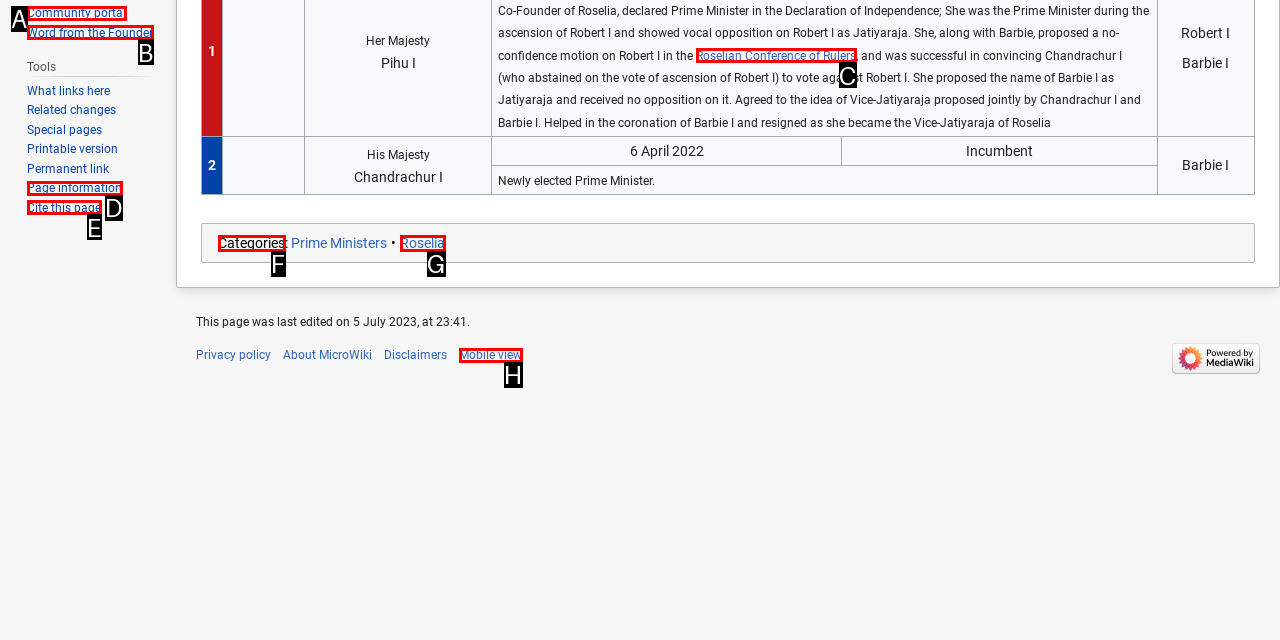Match the description: Categories to one of the options shown. Reply with the letter of the best match.

F